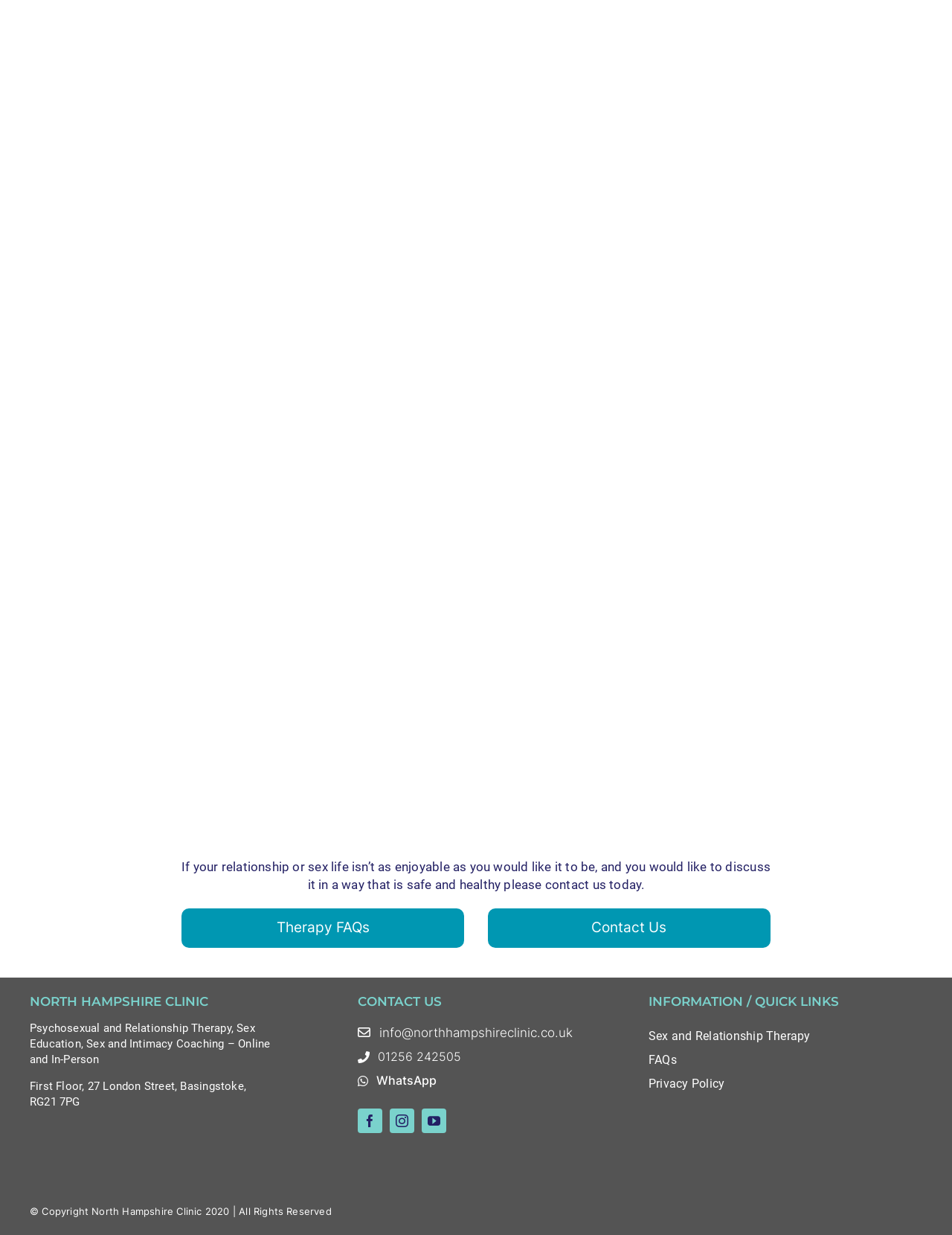Given the element description "Sex and Relationship Therapy", identify the bounding box of the corresponding UI element.

[0.681, 0.829, 0.969, 0.849]